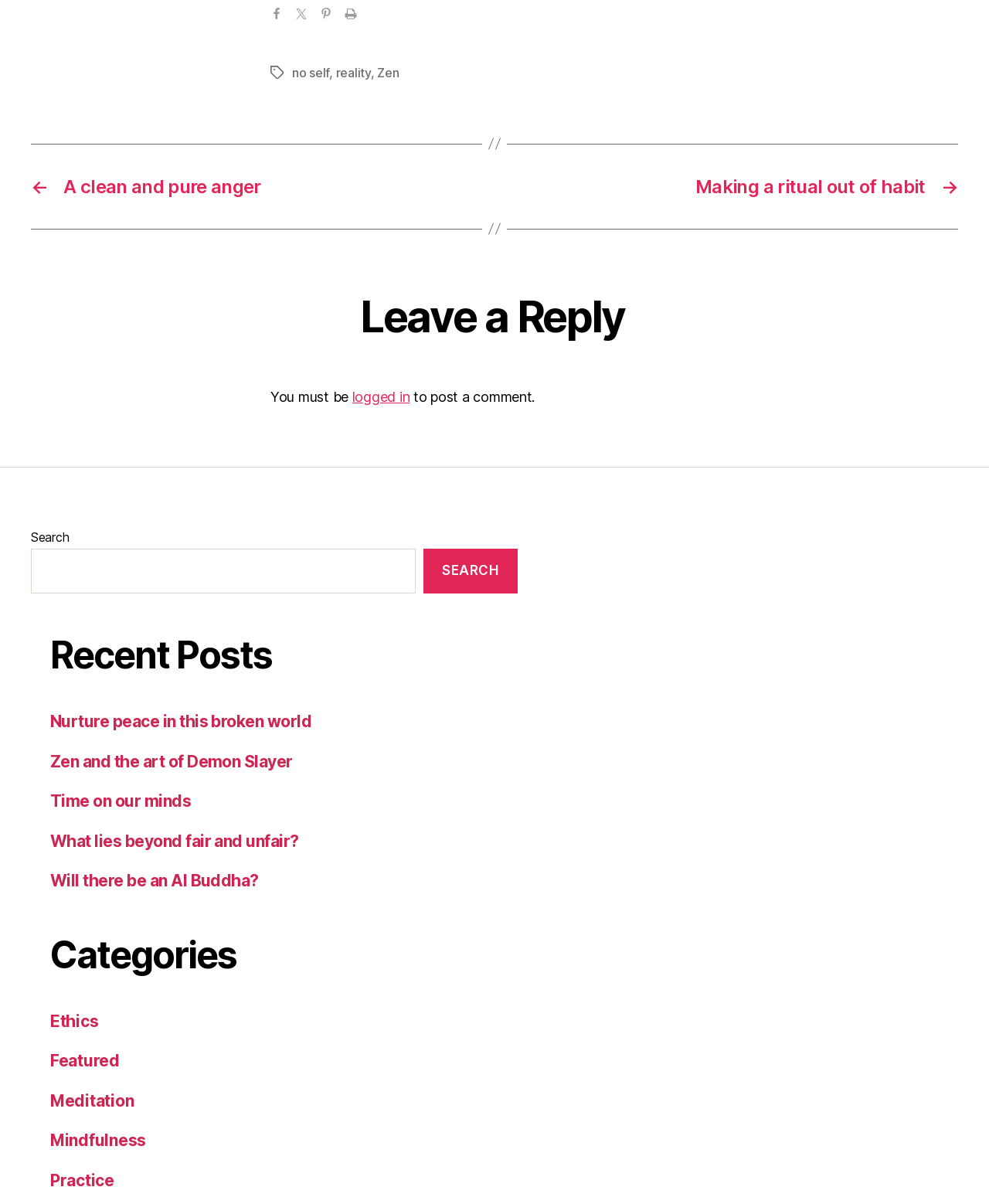Provide the bounding box coordinates for the area that should be clicked to complete the instruction: "Search for something".

[0.031, 0.44, 0.523, 0.493]